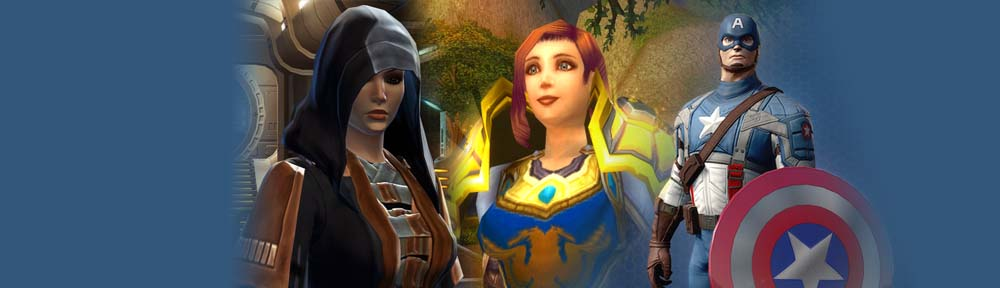Generate a detailed caption for the image.

This image showcases a vibrant collage of iconic characters from different universes, blending together in a visually striking manner. On the left, a character dressed in dark, mystical attire emanates an aura of intrigue, likely representing a figure from a fantasy or science fiction realm. Next to her, a character with bright armor in shades of blue and gold portrays a heroic demeanor, reminiscent of fantasy games or literature. On the right, a well-known superhero clad in a classic red, white, and blue costume, complete with a prominent shield emblazoned with a star, symbolizes the essence of bravery and patriotism. The backdrop provides a cohesive blend of colors, enhancing the heroic and adventurous theme present in the image. This montage reflects the rich tapestry of modern storytelling across gaming and film, inviting viewers into a world of adventure and imagination.